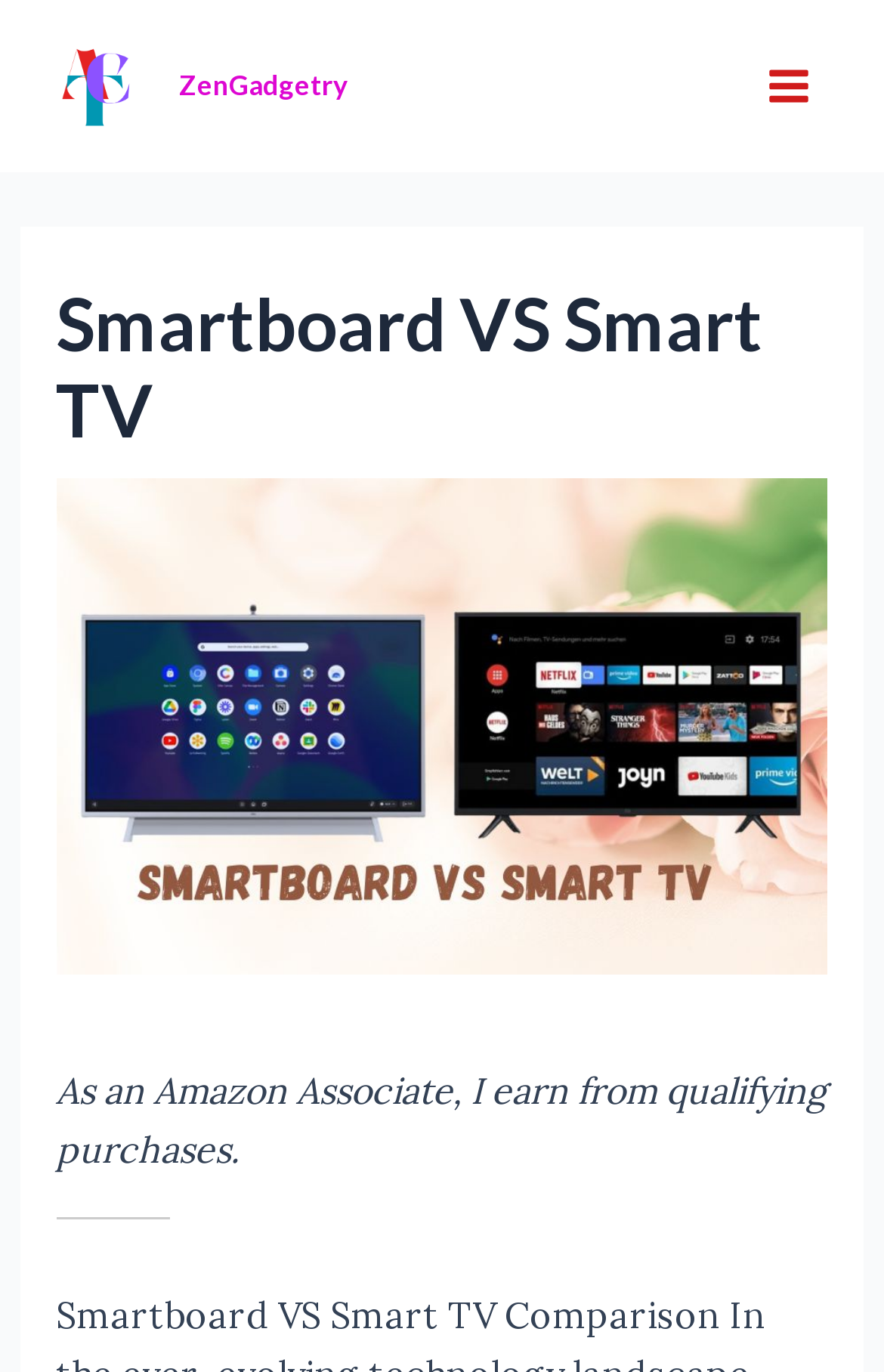Write an exhaustive caption that covers the webpage's main aspects.

The webpage is a comparison guide titled "Smartboard VS Smart TV? A Comprehensive Comparison". At the top left corner, there is a link to "ZenGadgetry" accompanied by an image with the same name. To the right of this link, there is another link to "ZenGadgetry" with similar characteristics. 

On the top right corner, there is a button labeled "Main Menu" which is not expanded. Next to this button, there is a small image. 

Below these top elements, there is a large header section that spans the entire width of the page. Within this section, there is a heading that reads "Smartboard VS Smart TV" and a corresponding image with the same title. 

At the very bottom of the page, there is a paragraph of text that states "As an Amazon Associate, I earn from qualifying purchases."